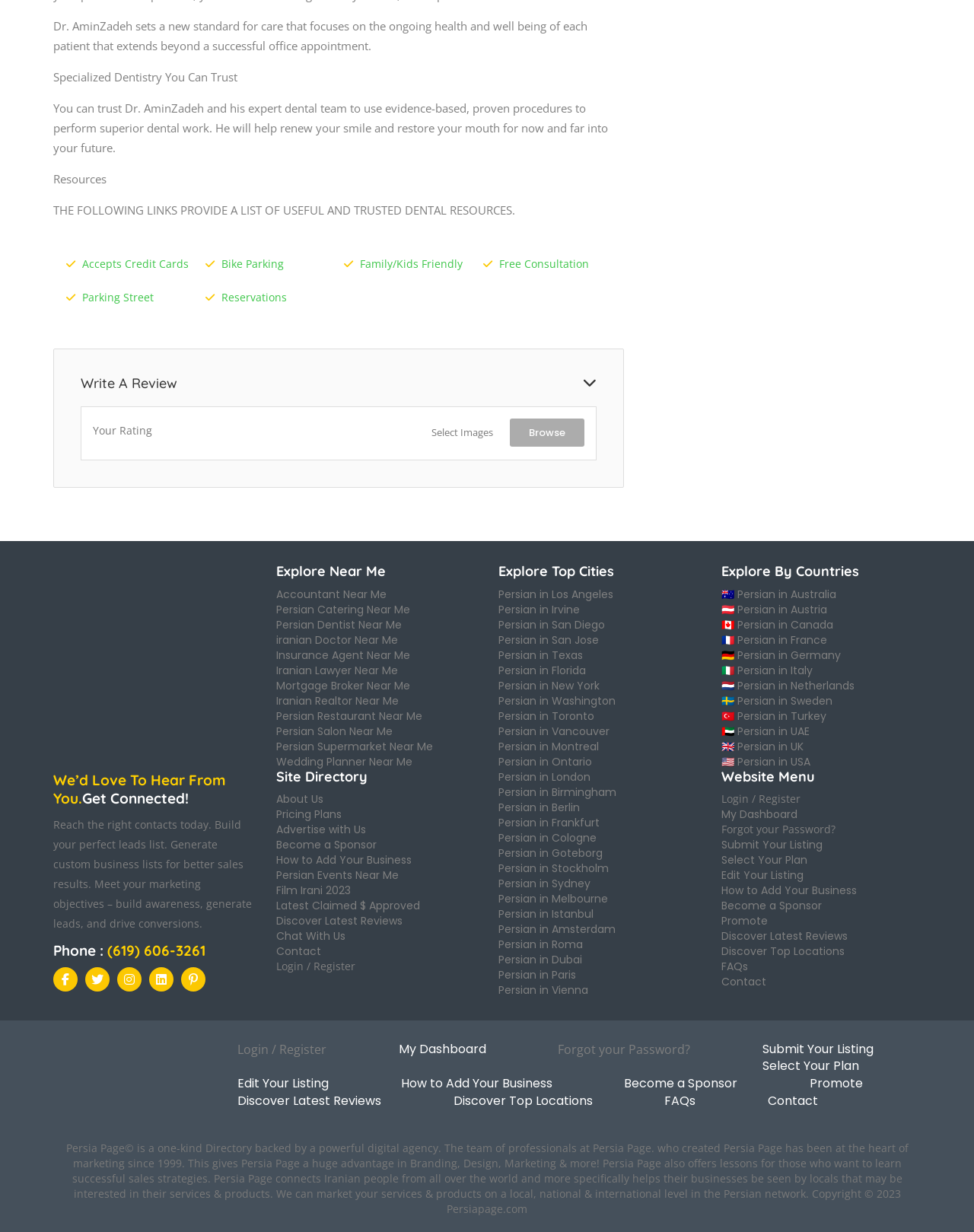Bounding box coordinates are specified in the format (top-left x, top-left y, bottom-right x, bottom-right y). All values are floating point numbers bounded between 0 and 1. Please provide the bounding box coordinate of the region this sentence describes: Bike Parking

[0.211, 0.208, 0.291, 0.22]